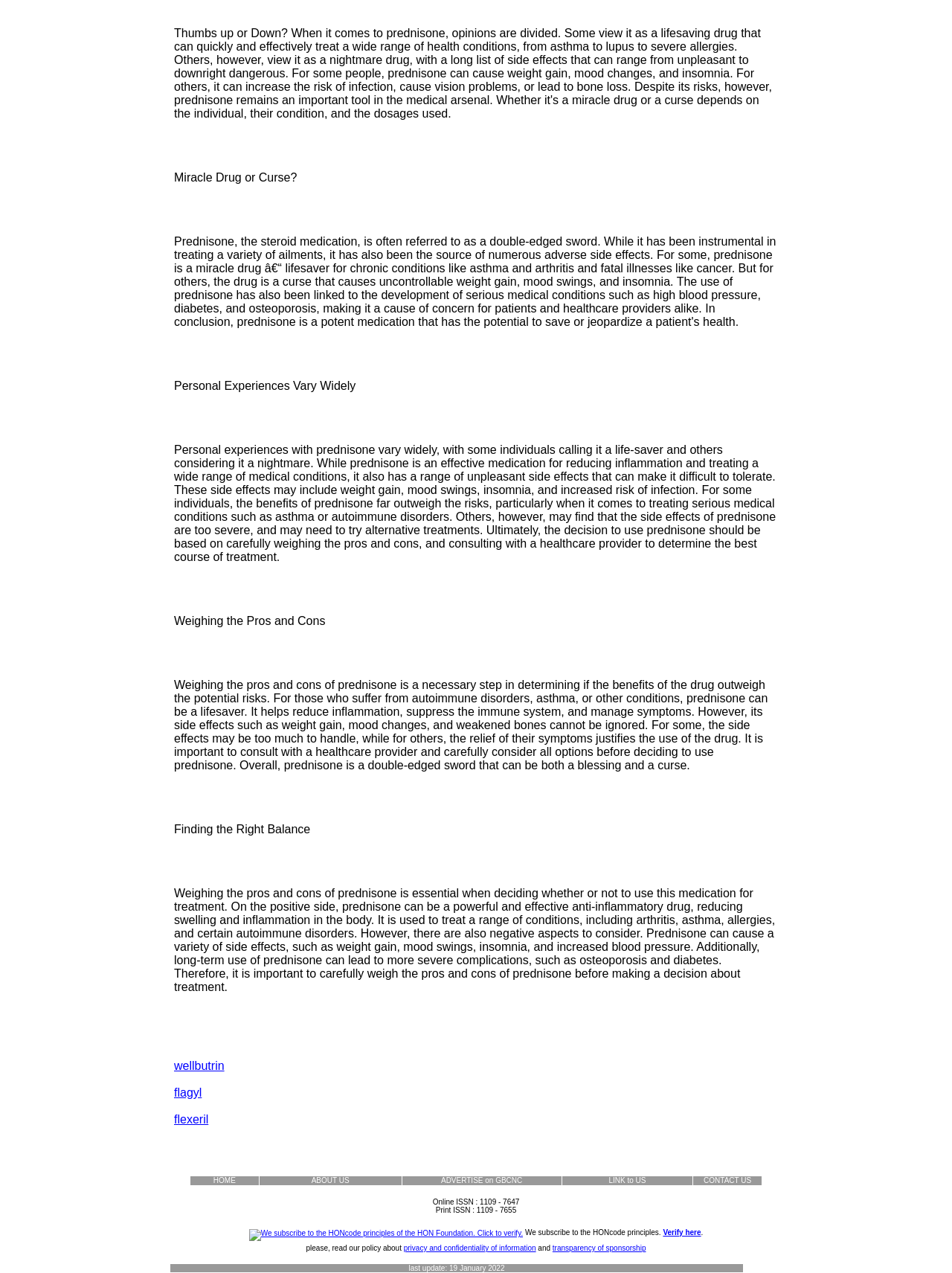Based on the element description Verify here, identify the bounding box coordinates for the UI element. The coordinates should be in the format (top-left x, top-left y, bottom-right x, bottom-right y) and within the 0 to 1 range.

[0.696, 0.965, 0.736, 0.971]